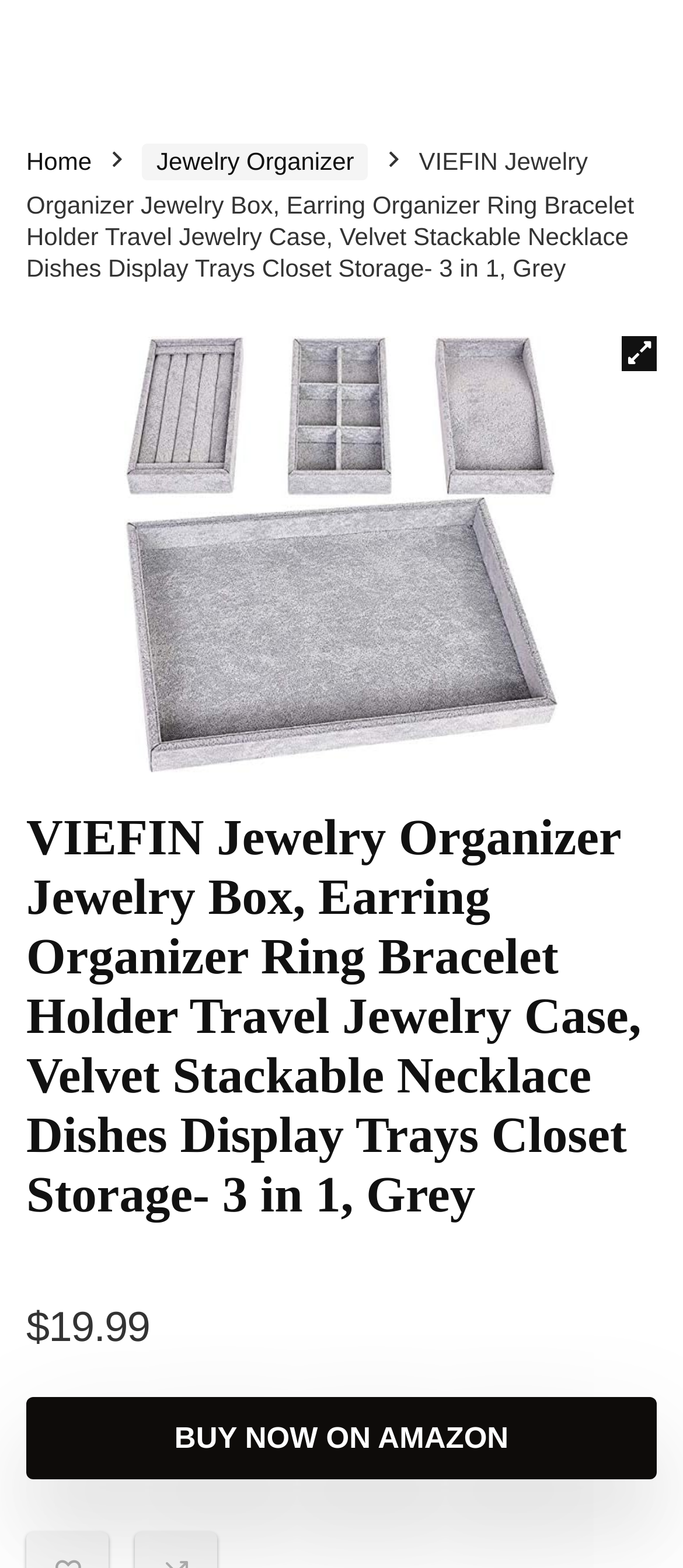Identify the bounding box coordinates of the area you need to click to perform the following instruction: "Click the 'BUY NOW ON AMAZON' link".

[0.372, 0.668, 0.962, 0.73]